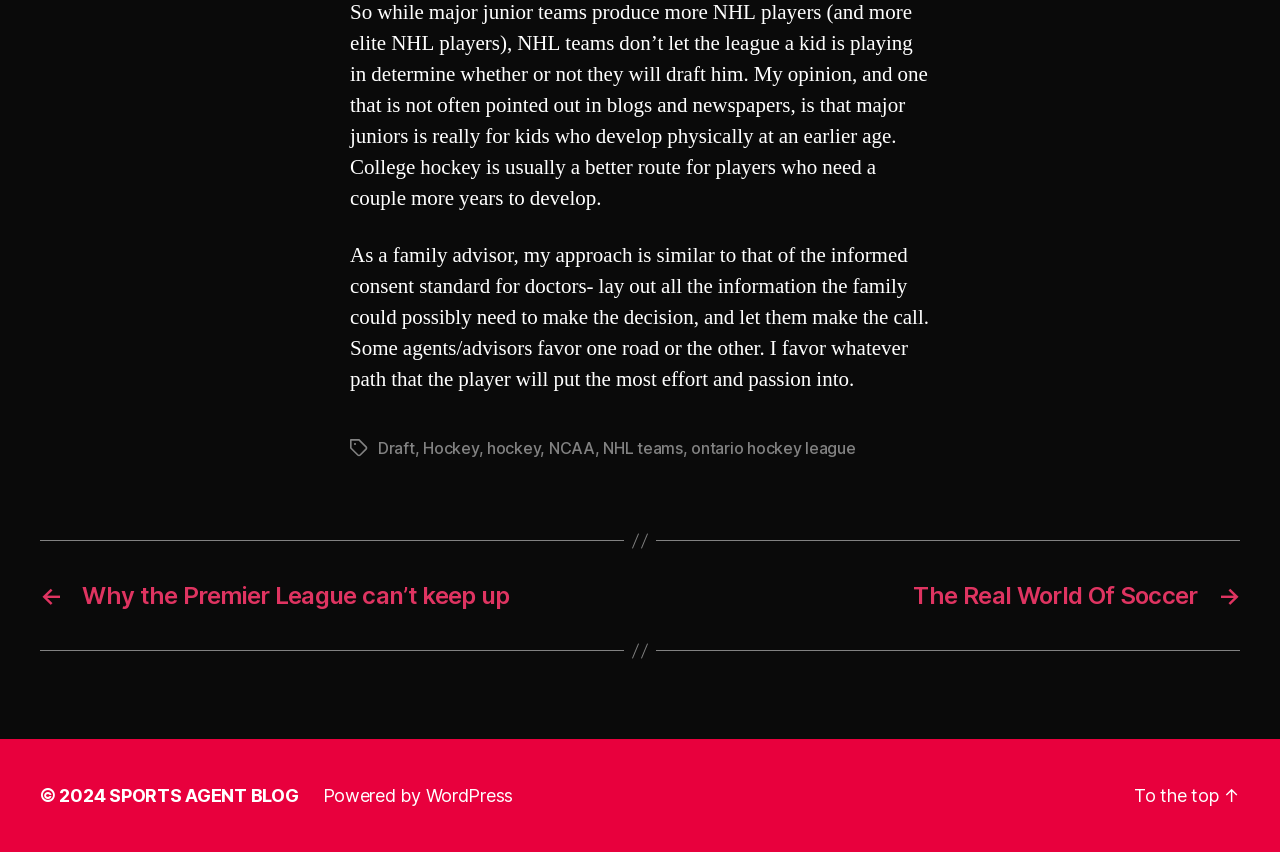Given the description: "NHL teams", determine the bounding box coordinates of the UI element. The coordinates should be formatted as four float numbers between 0 and 1, [left, top, right, bottom].

[0.471, 0.514, 0.533, 0.538]